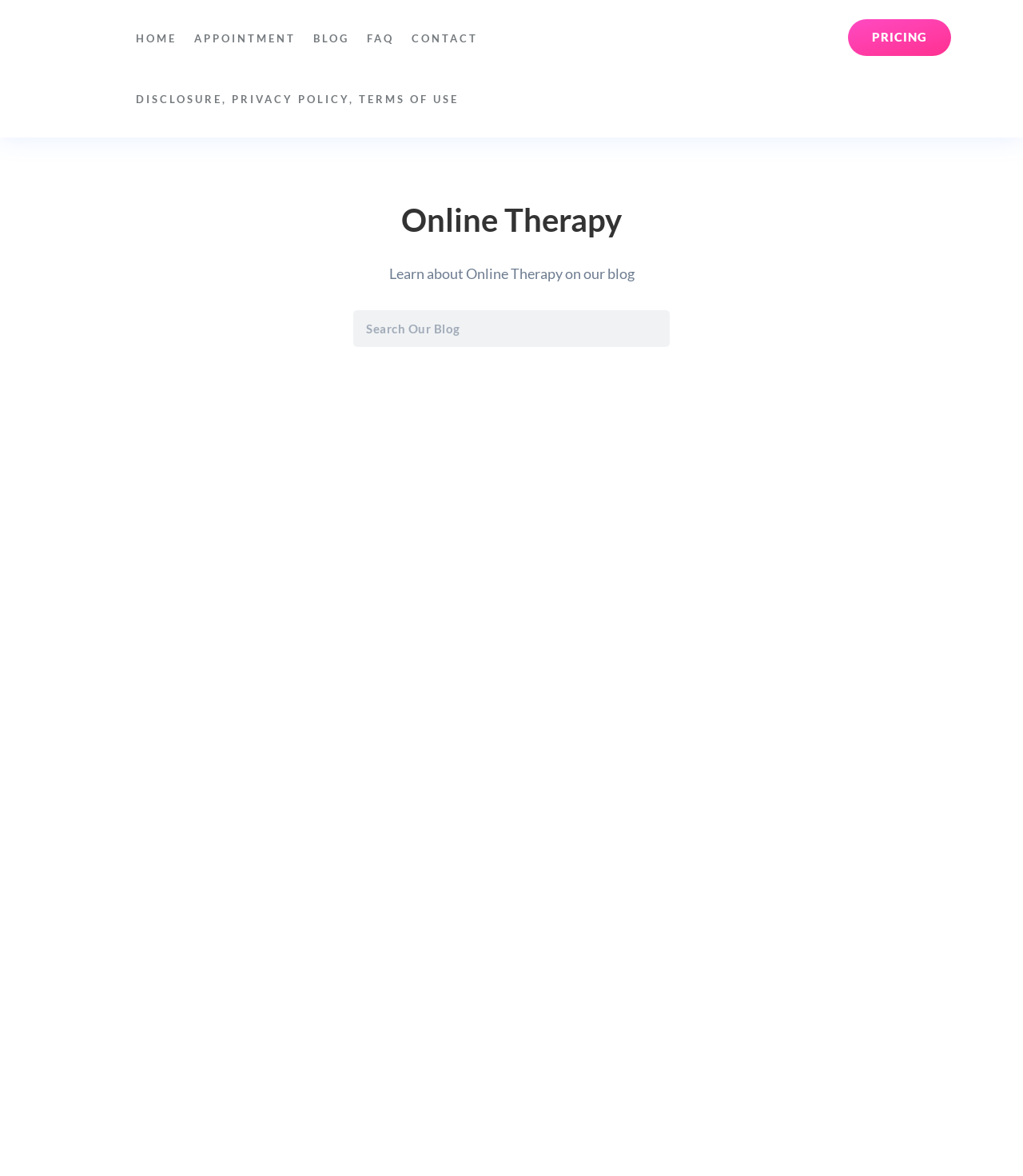Determine the bounding box coordinates in the format (top-left x, top-left y, bottom-right x, bottom-right y). Ensure all values are floating point numbers between 0 and 1. Identify the bounding box of the UI element described by: Self-Esteem

[0.579, 0.846, 0.634, 0.857]